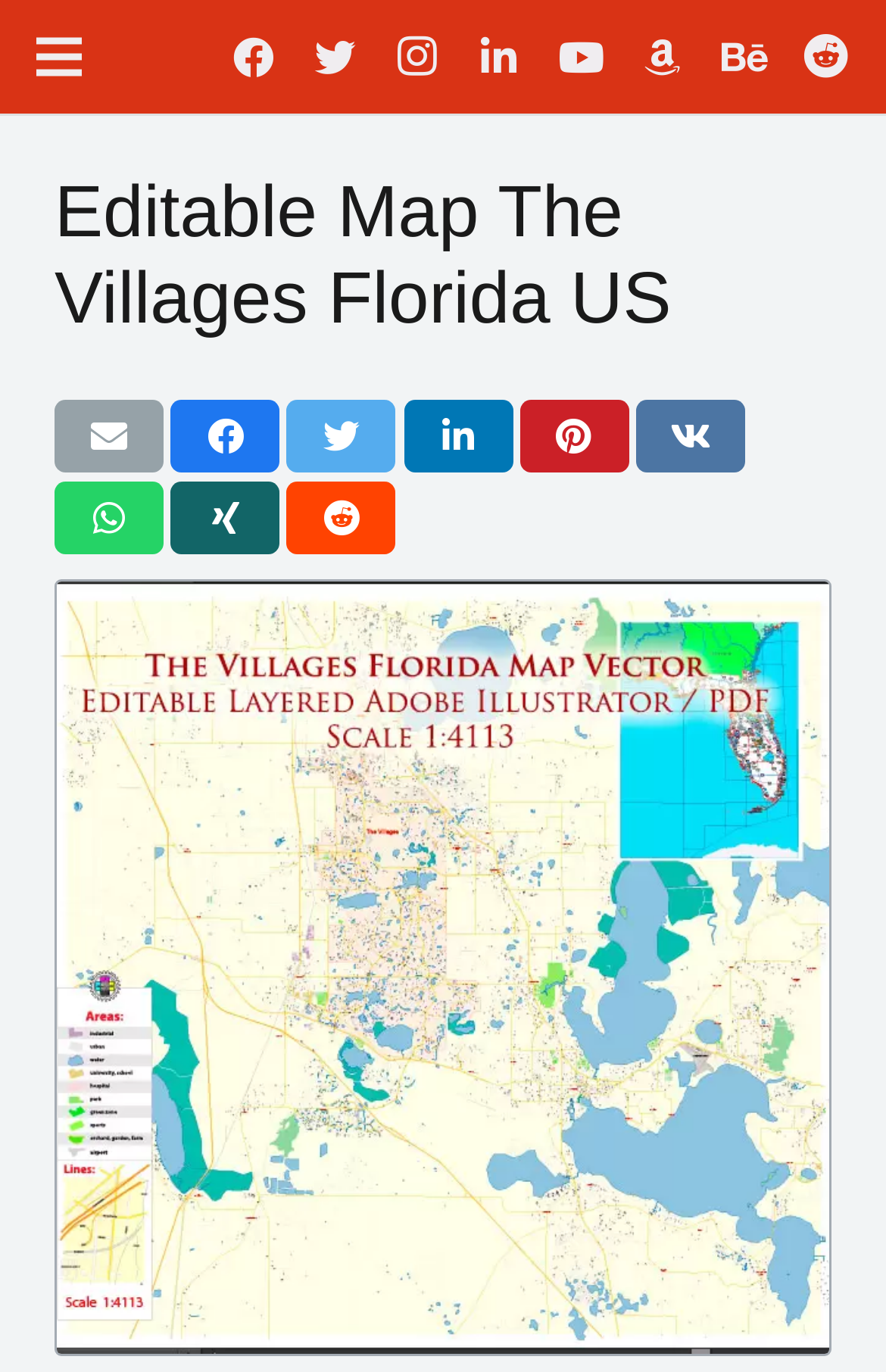Provide the bounding box coordinates for the UI element described in this sentence: "aria-label="Pin this" title="Pin this"". The coordinates should be four float values between 0 and 1, i.e., [left, top, right, bottom].

[0.587, 0.292, 0.71, 0.345]